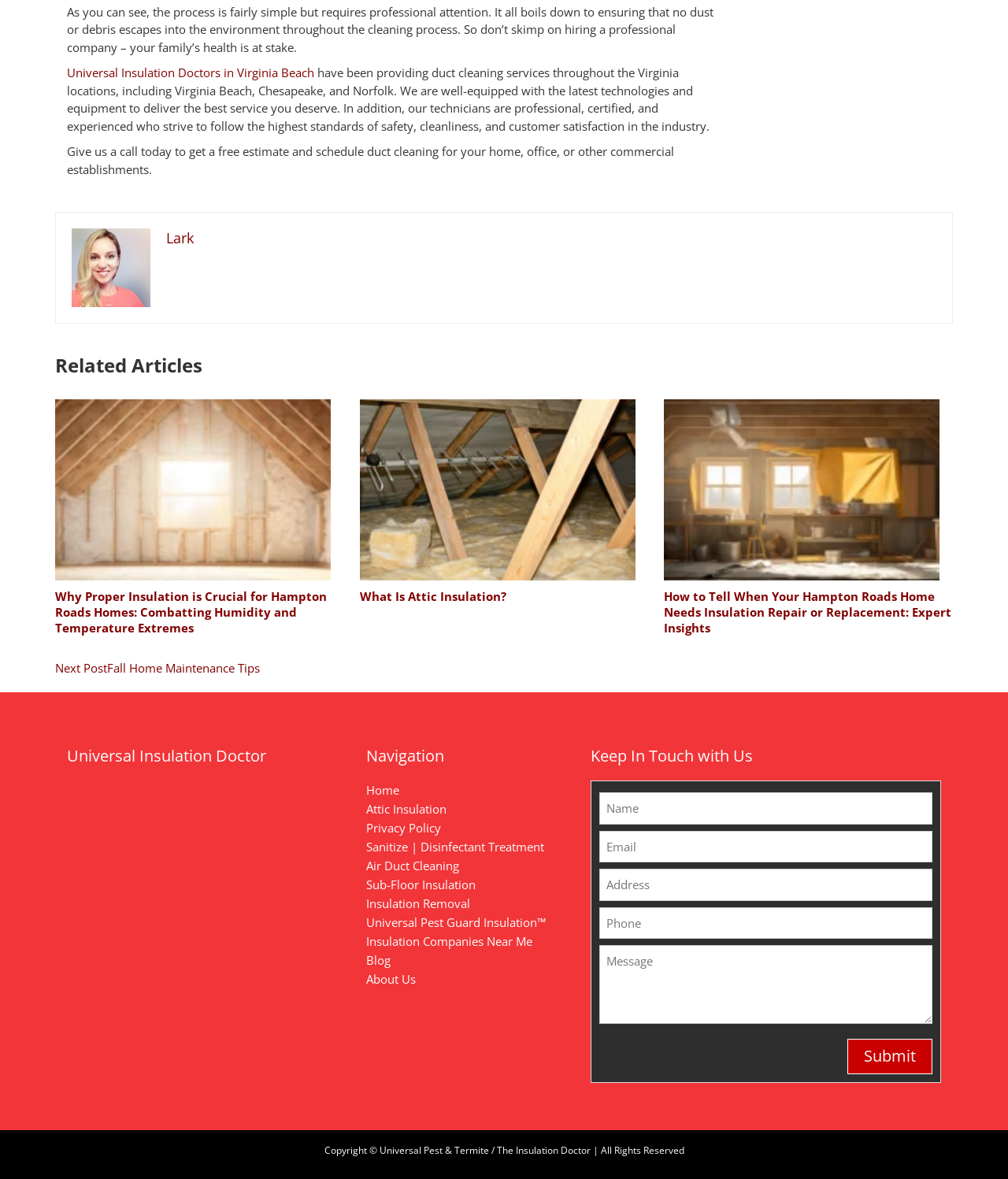Give a one-word or one-phrase response to the question:
What is the topic of the related article 'Why Proper Insulation is Crucial for Hampton Roads Homes'?

Combatting humidity and temperature extremes